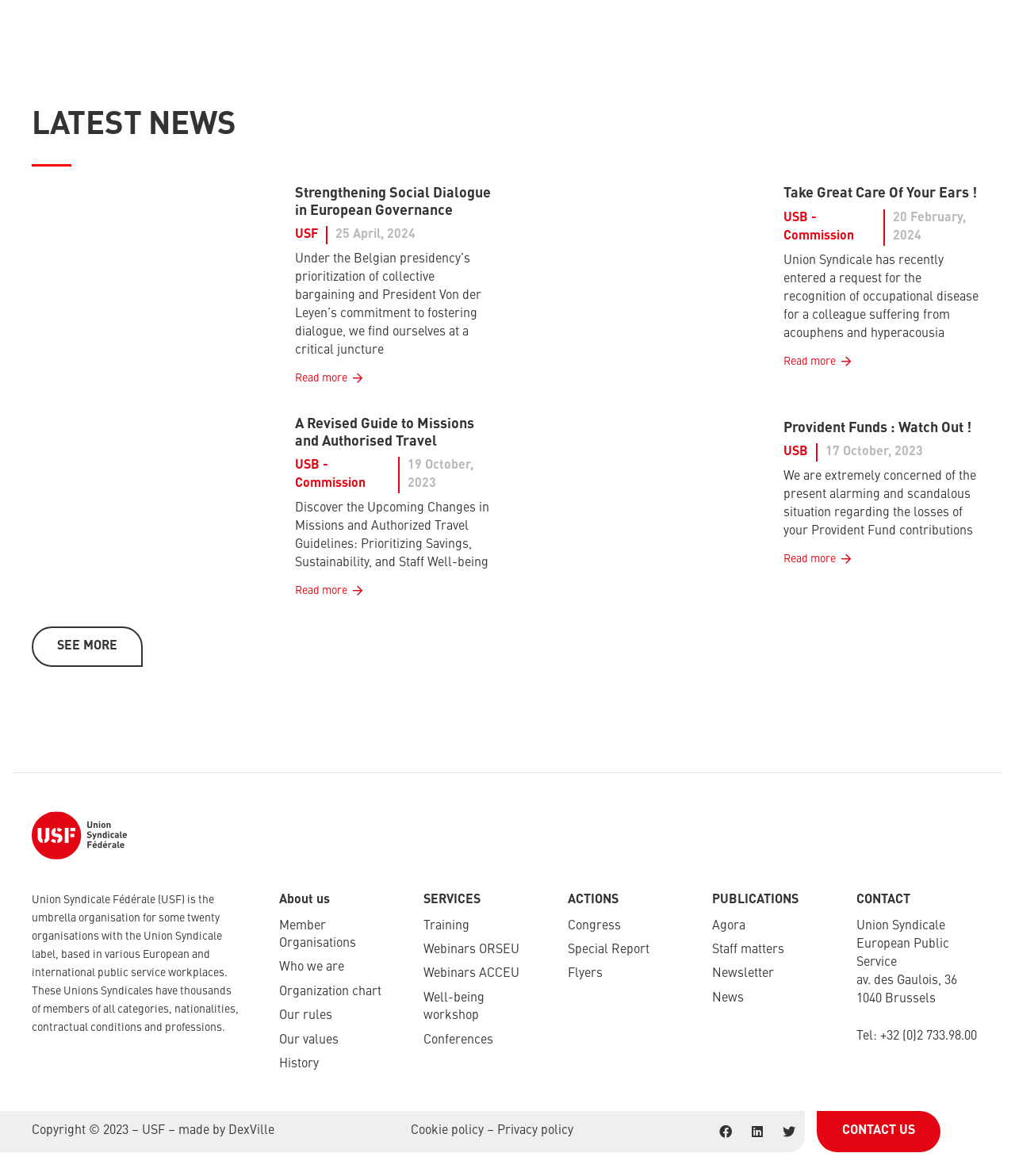Please mark the clickable region by giving the bounding box coordinates needed to complete this instruction: "Contact USF".

[0.805, 0.945, 0.927, 0.979]